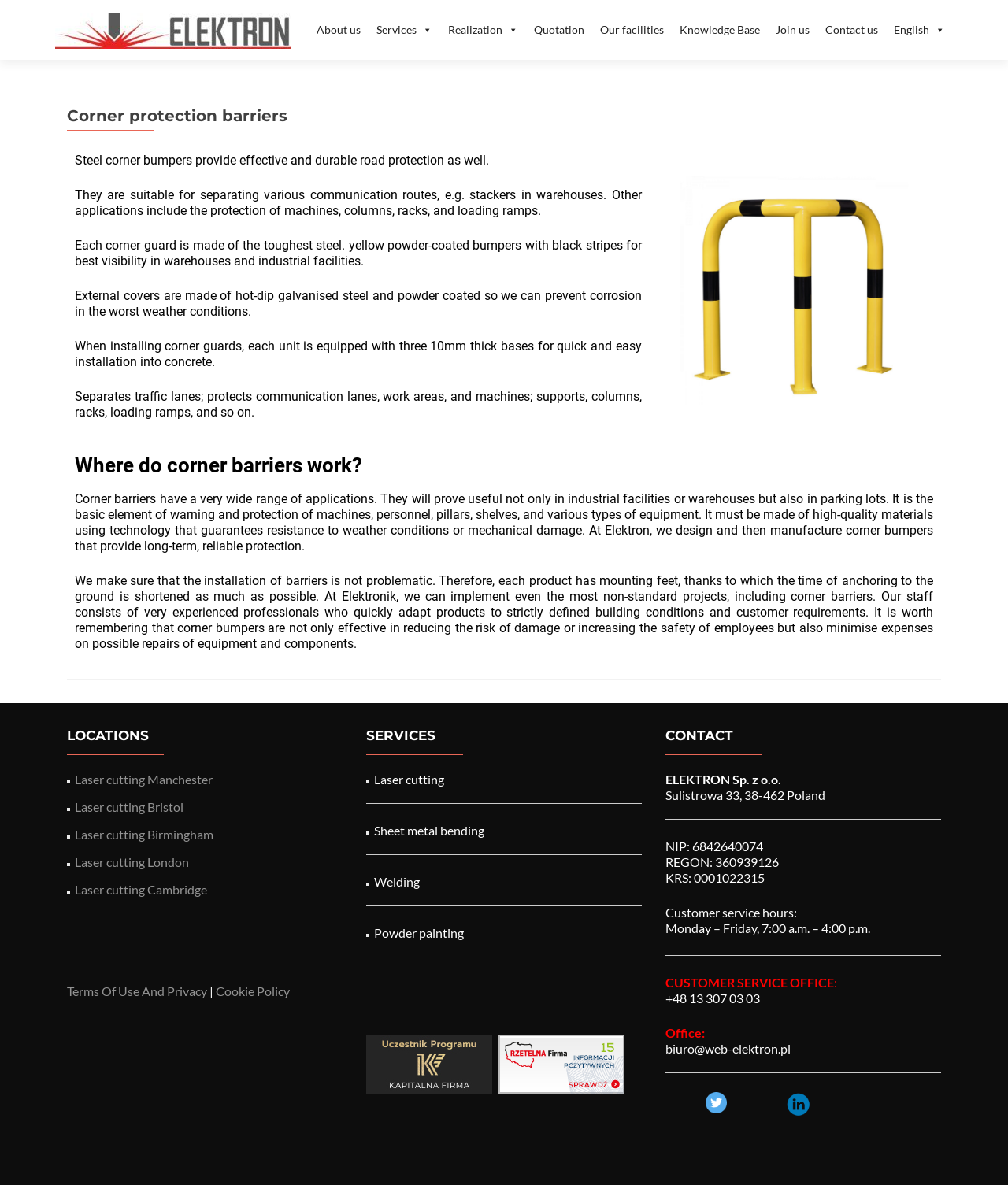Locate the bounding box coordinates of the UI element described by: "About us". The bounding box coordinates should consist of four float numbers between 0 and 1, i.e., [left, top, right, bottom].

[0.306, 0.012, 0.366, 0.039]